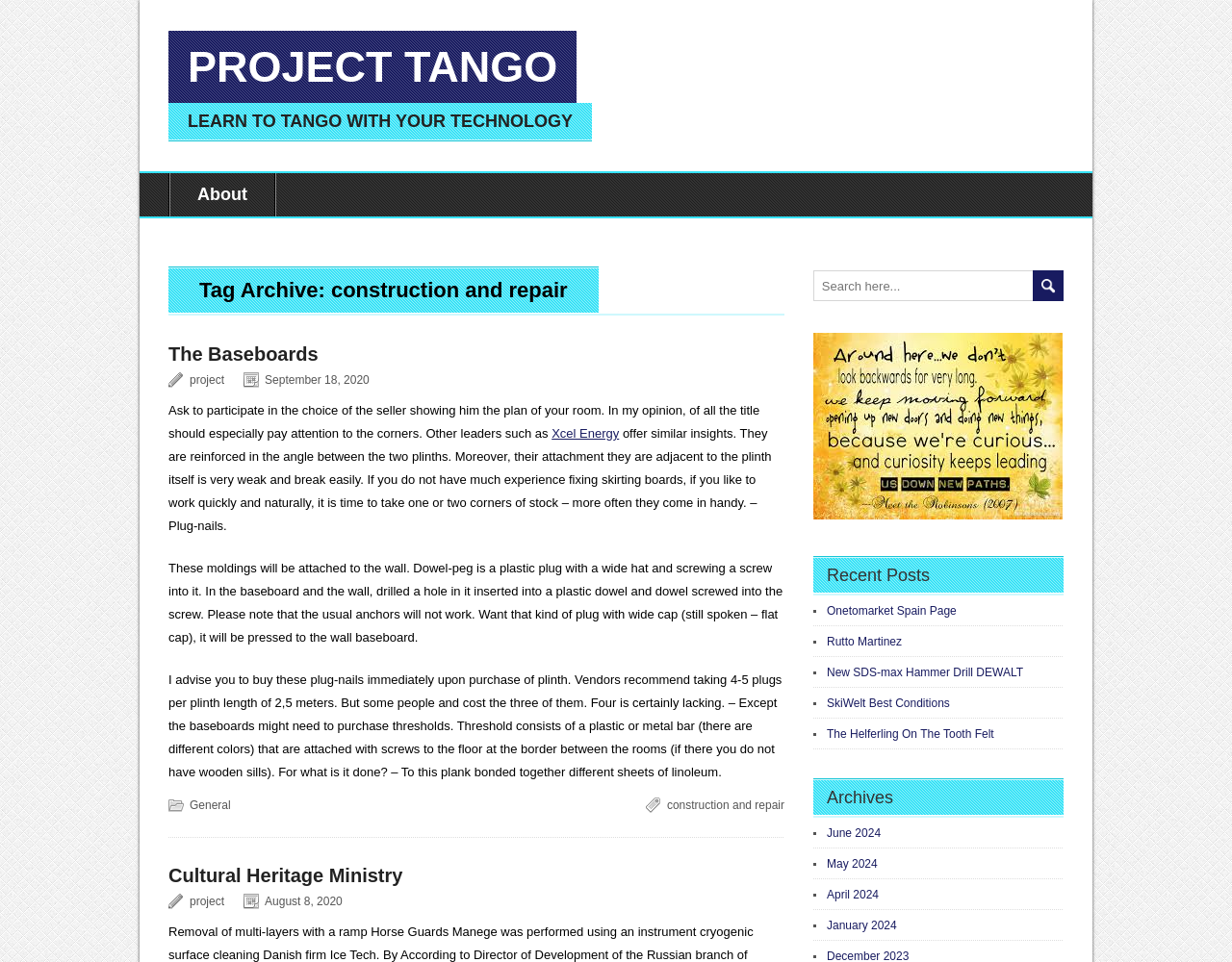Find the bounding box coordinates of the area that needs to be clicked in order to achieve the following instruction: "Click on the 'About' link". The coordinates should be specified as four float numbers between 0 and 1, i.e., [left, top, right, bottom].

[0.138, 0.18, 0.223, 0.225]